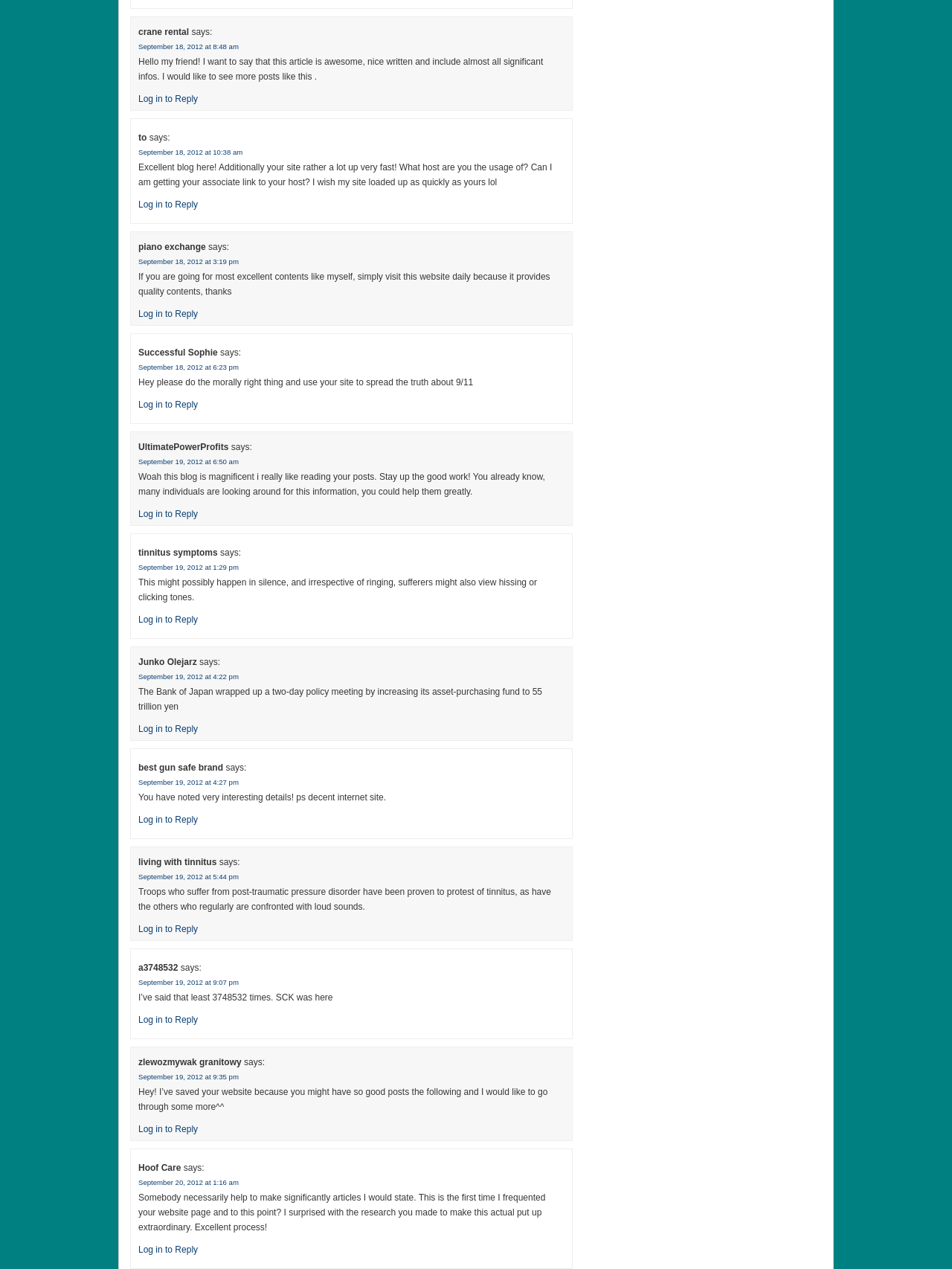Specify the bounding box coordinates of the region I need to click to perform the following instruction: "View the post from September 18, 2012 at 8:48 am". The coordinates must be four float numbers in the range of 0 to 1, i.e., [left, top, right, bottom].

[0.145, 0.033, 0.251, 0.04]